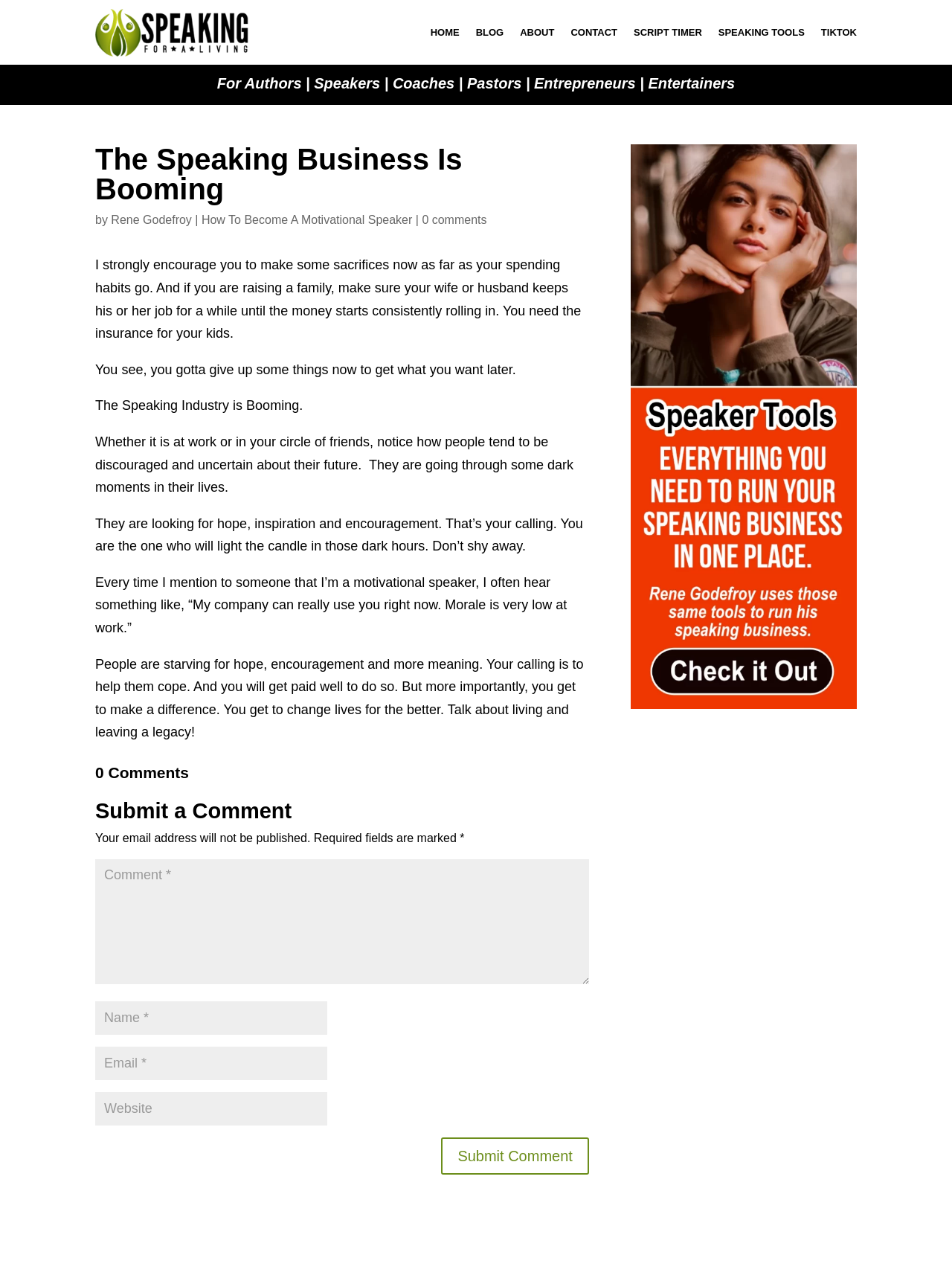How many comments are there on the article?
Provide a comprehensive and detailed answer to the question.

The number of comments is mentioned at the bottom of the article with a heading '0 Comments' and a bounding box coordinate of [0.1, 0.597, 0.619, 0.615].